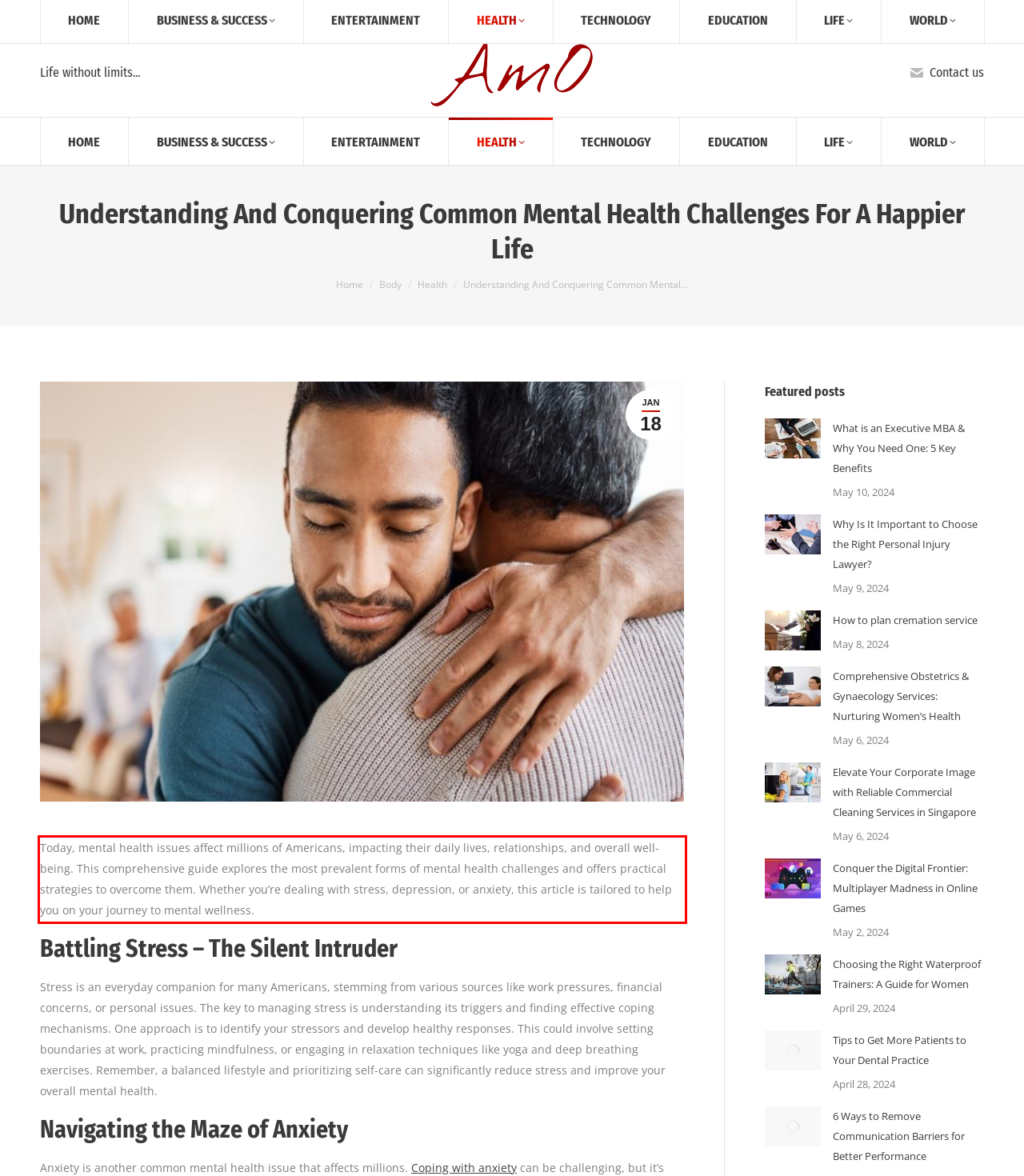Within the screenshot of the webpage, locate the red bounding box and use OCR to identify and provide the text content inside it.

Today, mental health issues affect millions of Americans, impacting their daily lives, relationships, and overall well-being. This comprehensive guide explores the most prevalent forms of mental health challenges and offers practical strategies to overcome them. Whether you’re dealing with stress, depression, or anxiety, this article is tailored to help you on your journey to mental wellness.